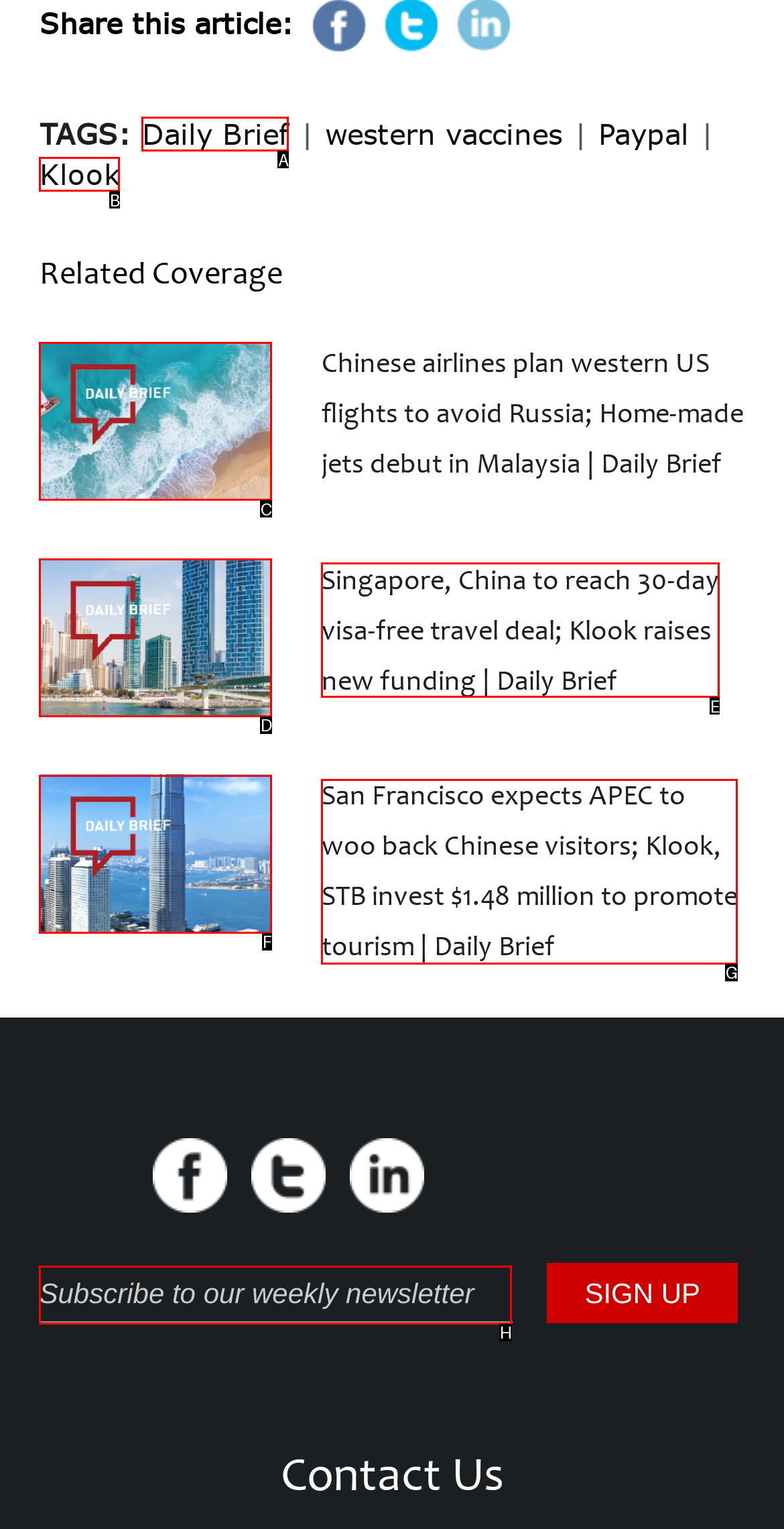Examine the description: Klook and indicate the best matching option by providing its letter directly from the choices.

B